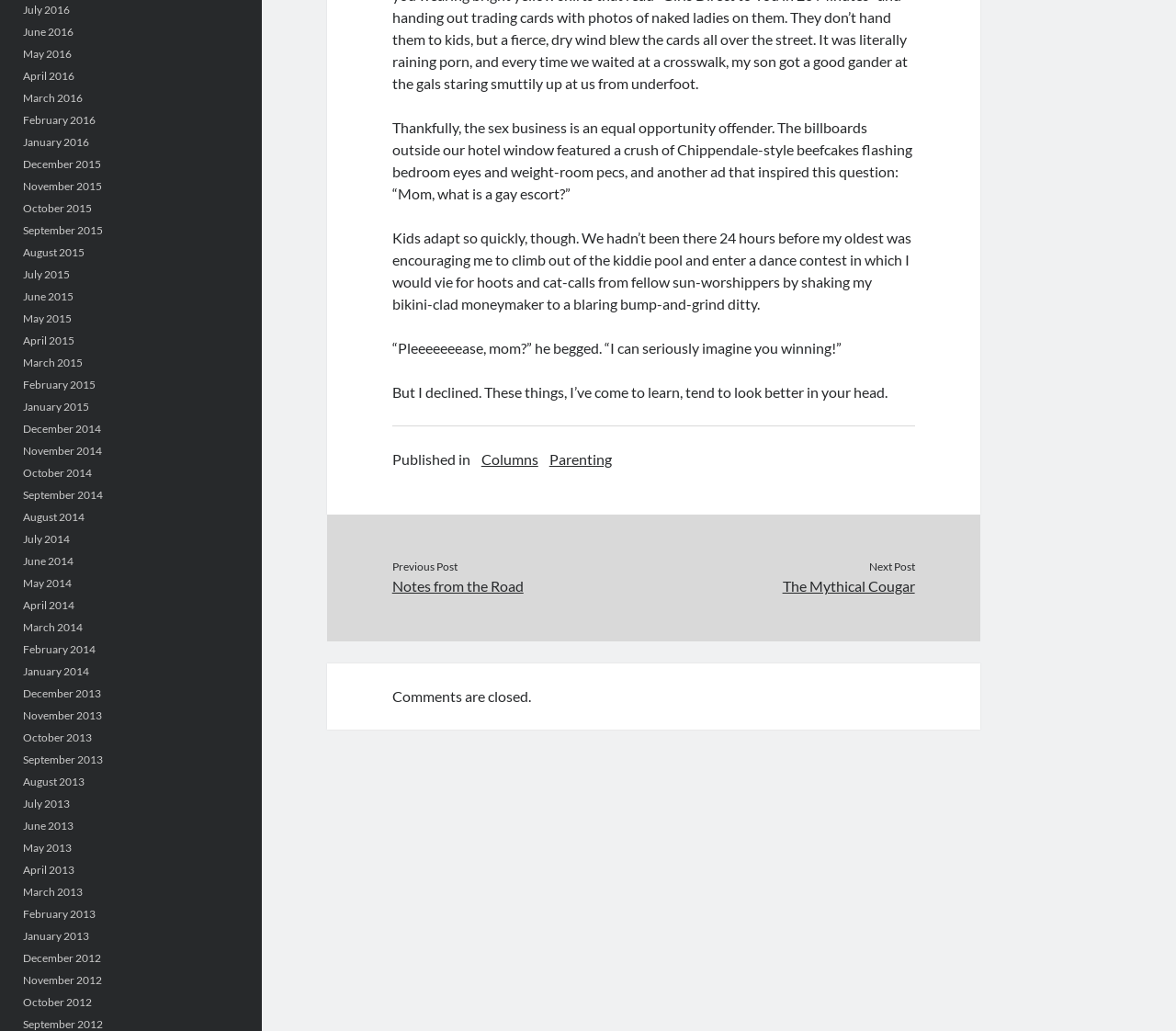Please locate the bounding box coordinates of the element that should be clicked to achieve the given instruction: "Click on July 2016".

[0.019, 0.003, 0.059, 0.016]